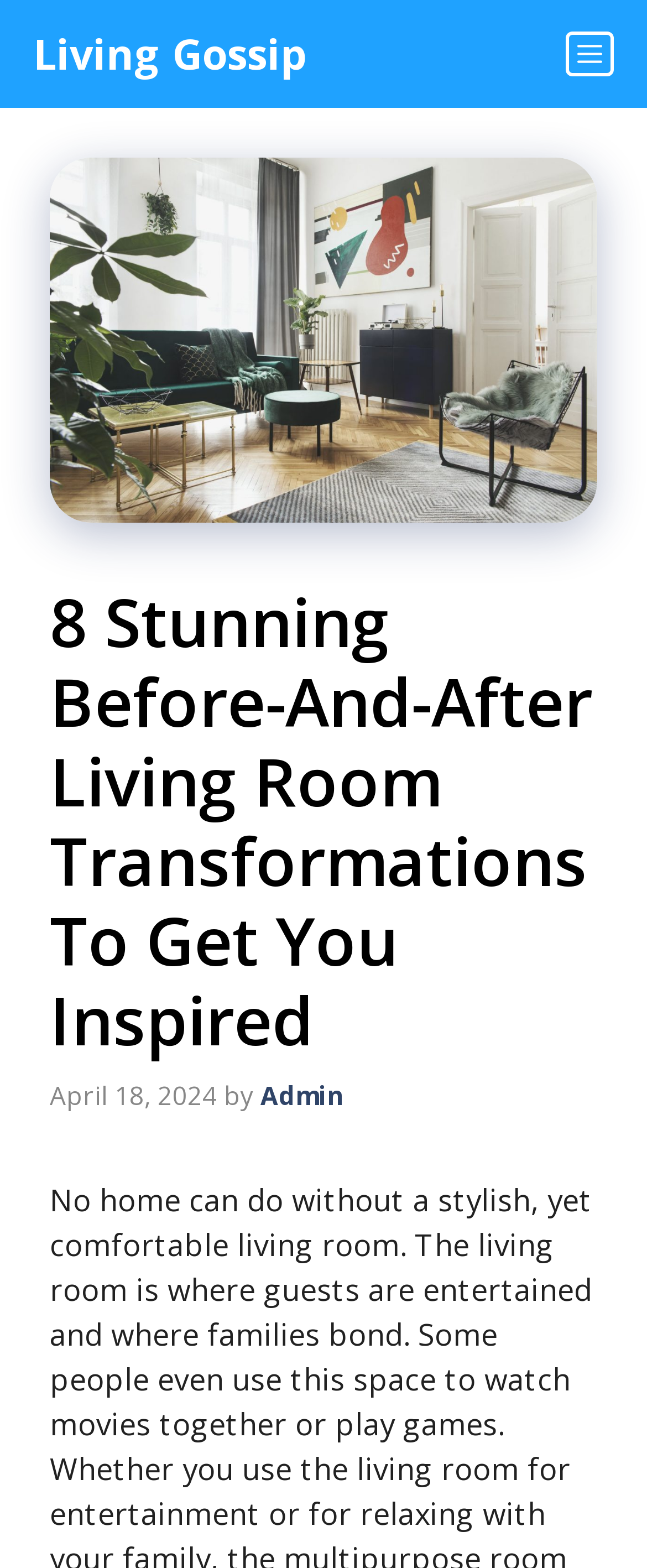For the element described, predict the bounding box coordinates as (top-left x, top-left y, bottom-right x, bottom-right y). All values should be between 0 and 1. Element description: admin

[0.403, 0.687, 0.531, 0.709]